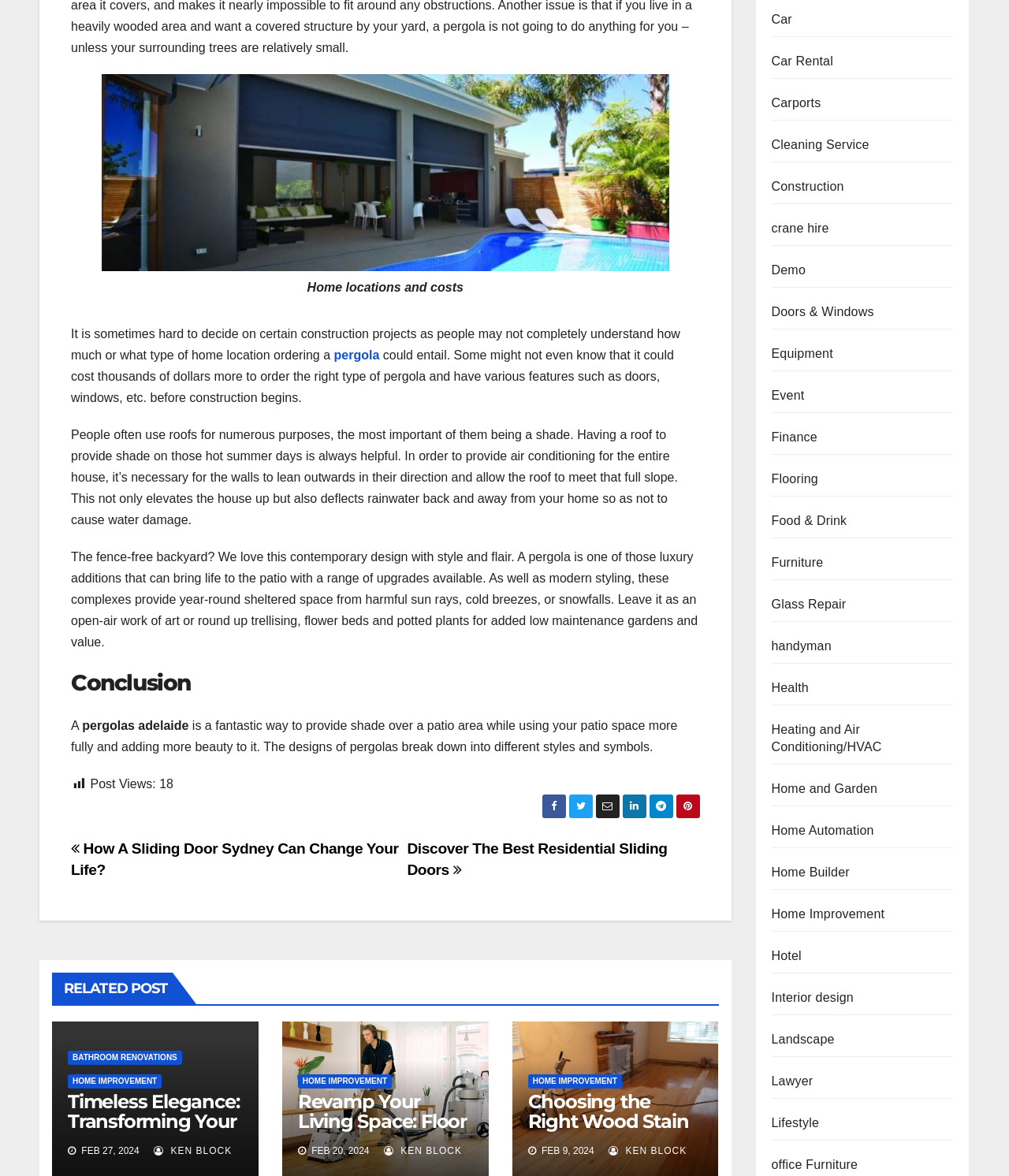Examine the screenshot and answer the question in as much detail as possible: What is the benefit of having a roof?

The text explains that a roof can help provide air conditioning for a house by allowing the walls to lean outwards and deflect rainwater away from the home. This design feature can help keep the house cool and dry.